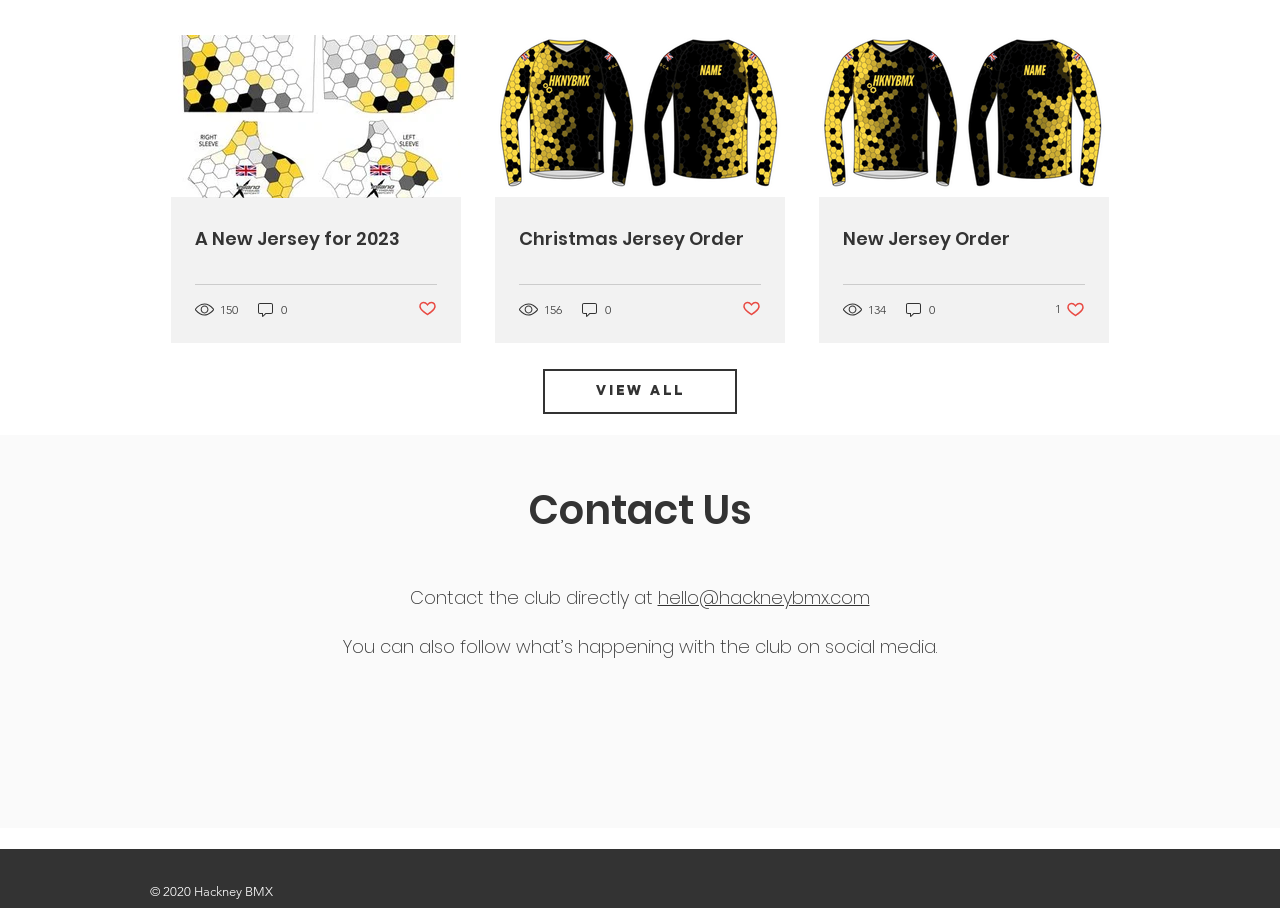What is the copyright year of Hackney BMX?
Look at the image and respond with a one-word or short-phrase answer.

2020